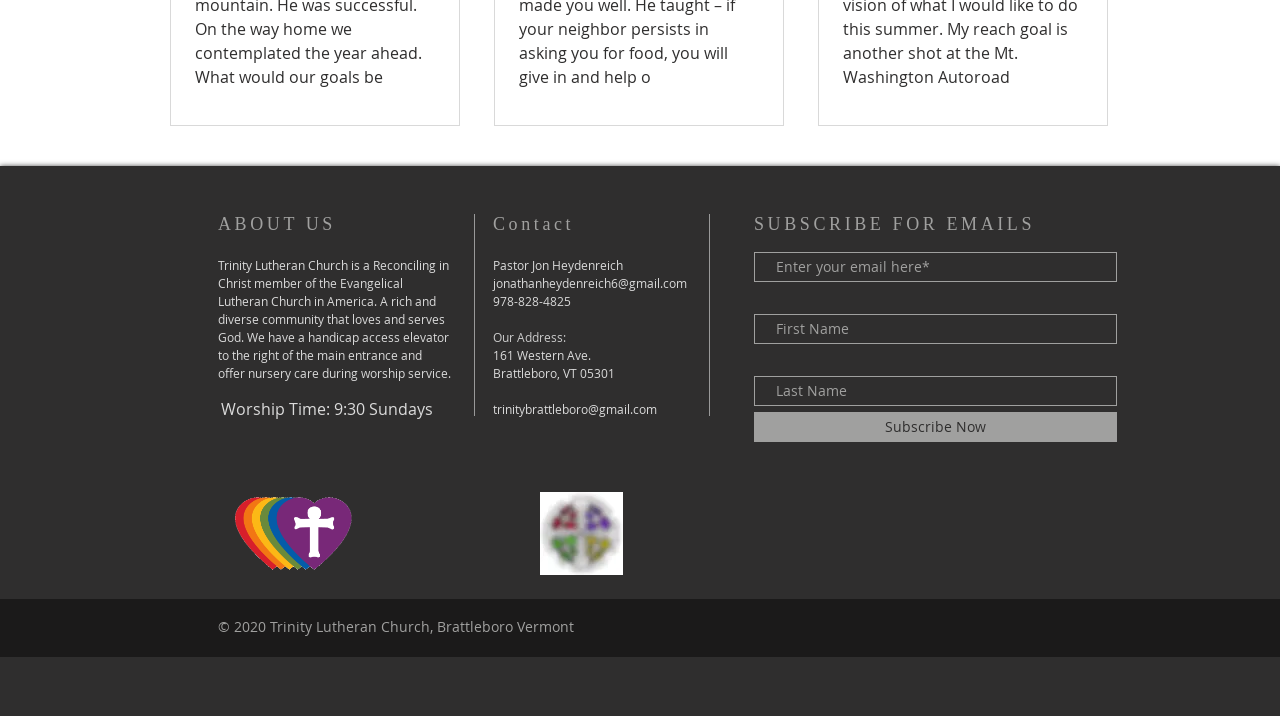How can I subscribe for emails?
Please provide a comprehensive answer to the question based on the webpage screenshot.

To subscribe for emails, I can enter my email in the textbox element with the label 'Enter your email here*', and then click the button element with the text 'Subscribe Now'.